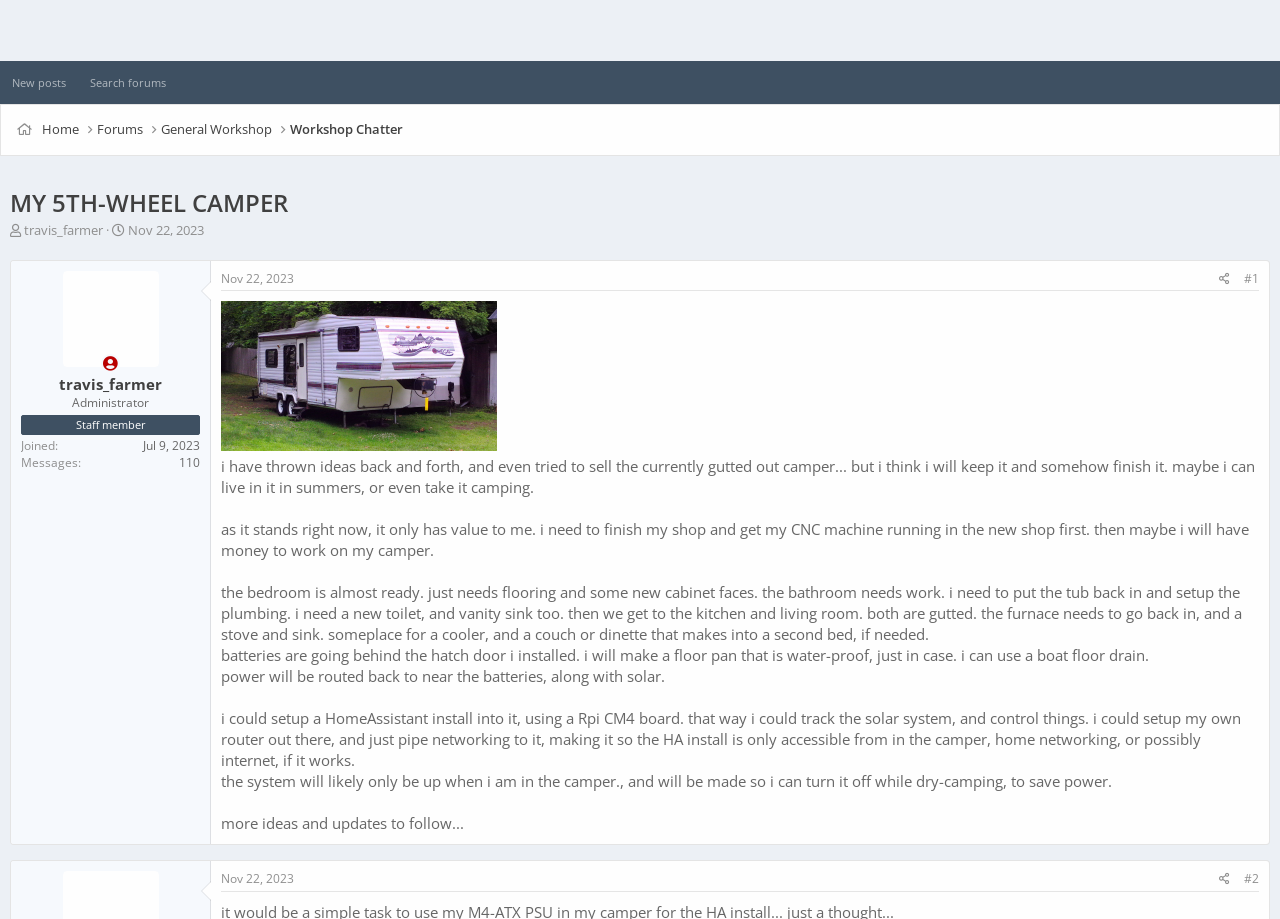Please identify the bounding box coordinates of the clickable element to fulfill the following instruction: "Click on the 'Search' link". The coordinates should be four float numbers between 0 and 1, i.e., [left, top, right, bottom].

[0.939, 0.001, 0.969, 0.065]